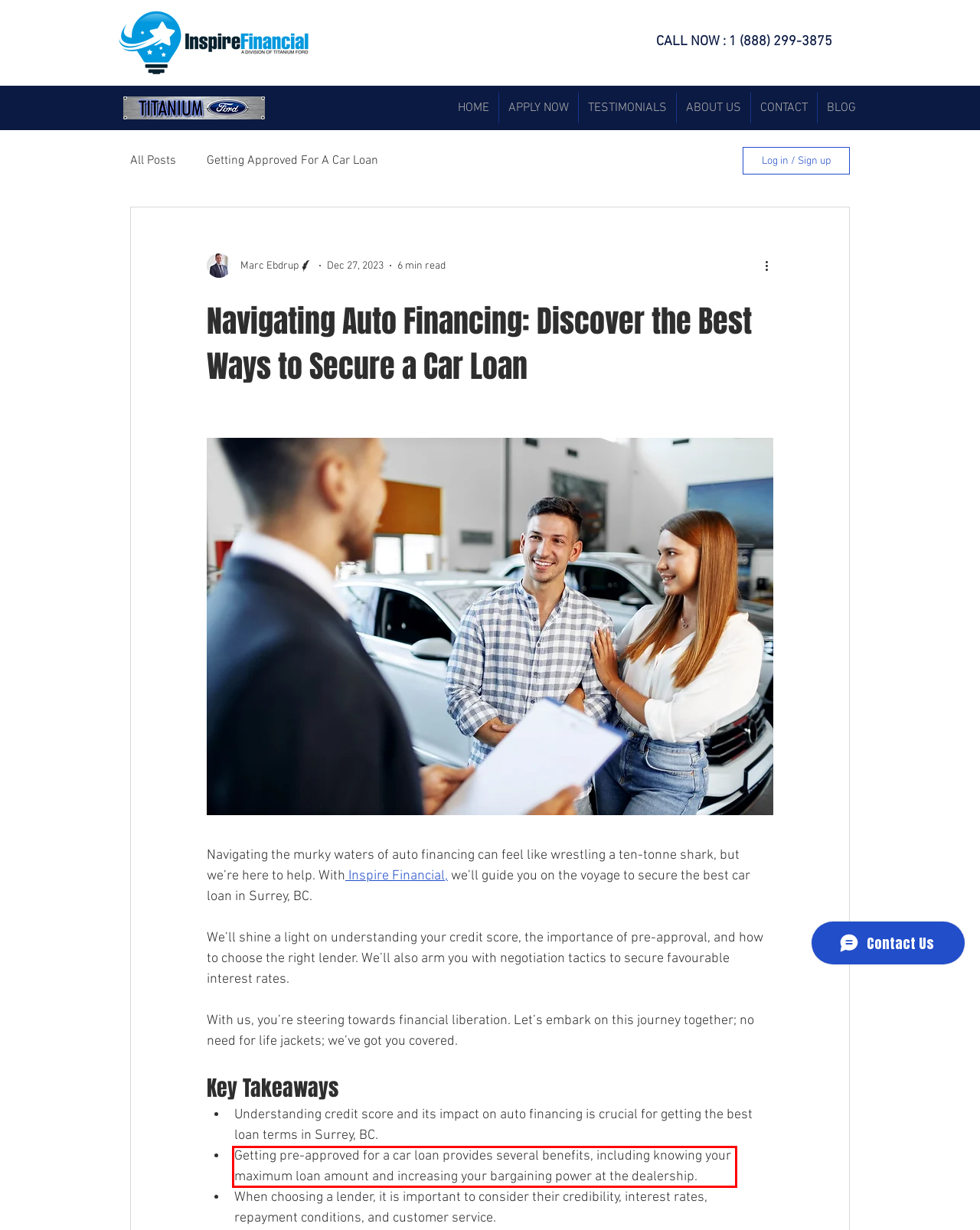Review the screenshot of the webpage and recognize the text inside the red rectangle bounding box. Provide the extracted text content.

Getting pre-approved for a car loan provides several benefits, including knowing your maximum loan amount and increasing your bargaining power at the dealership.